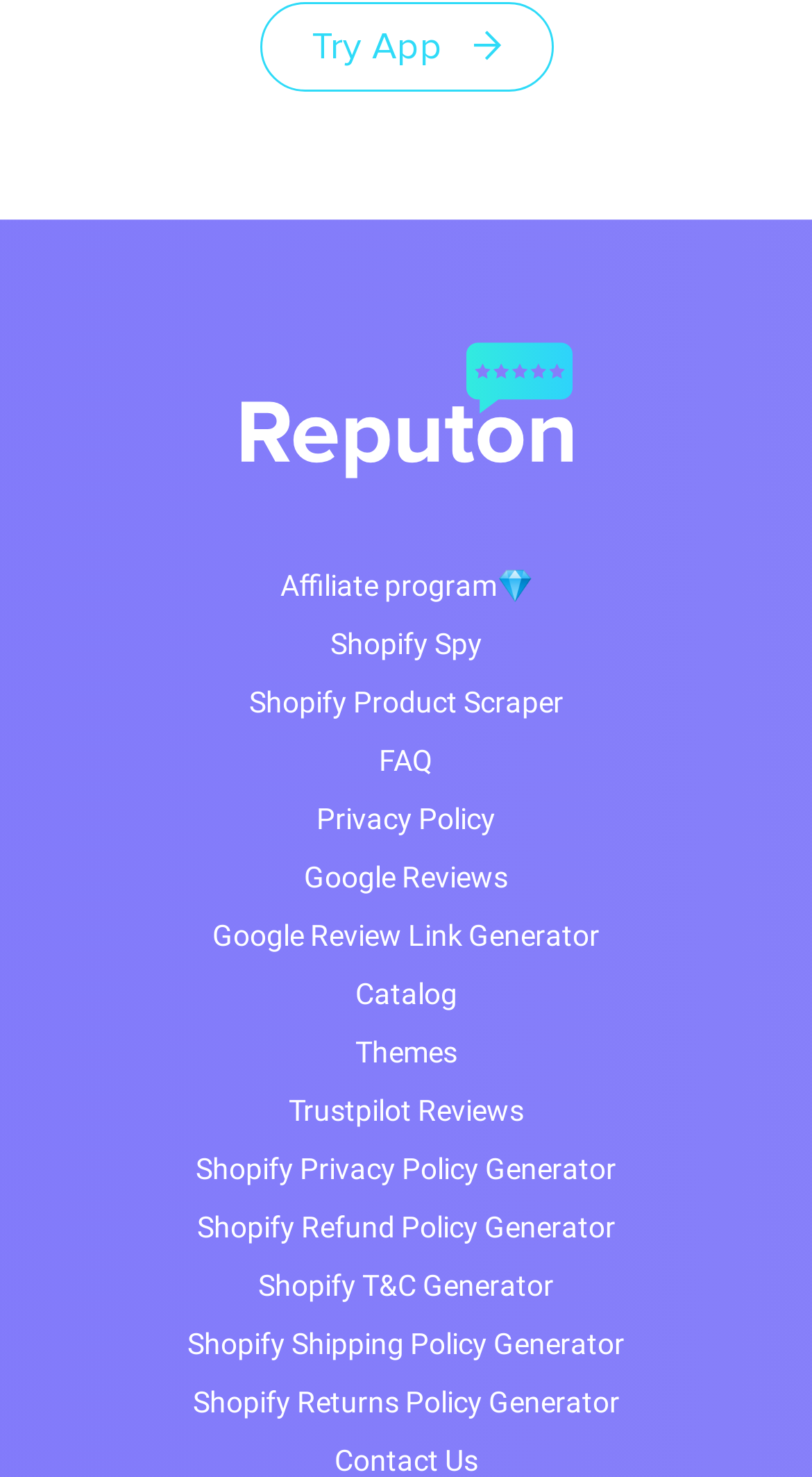Respond to the following query with just one word or a short phrase: 
Is the 'FAQ' link above or below the 'Shopify Spy' link?

above